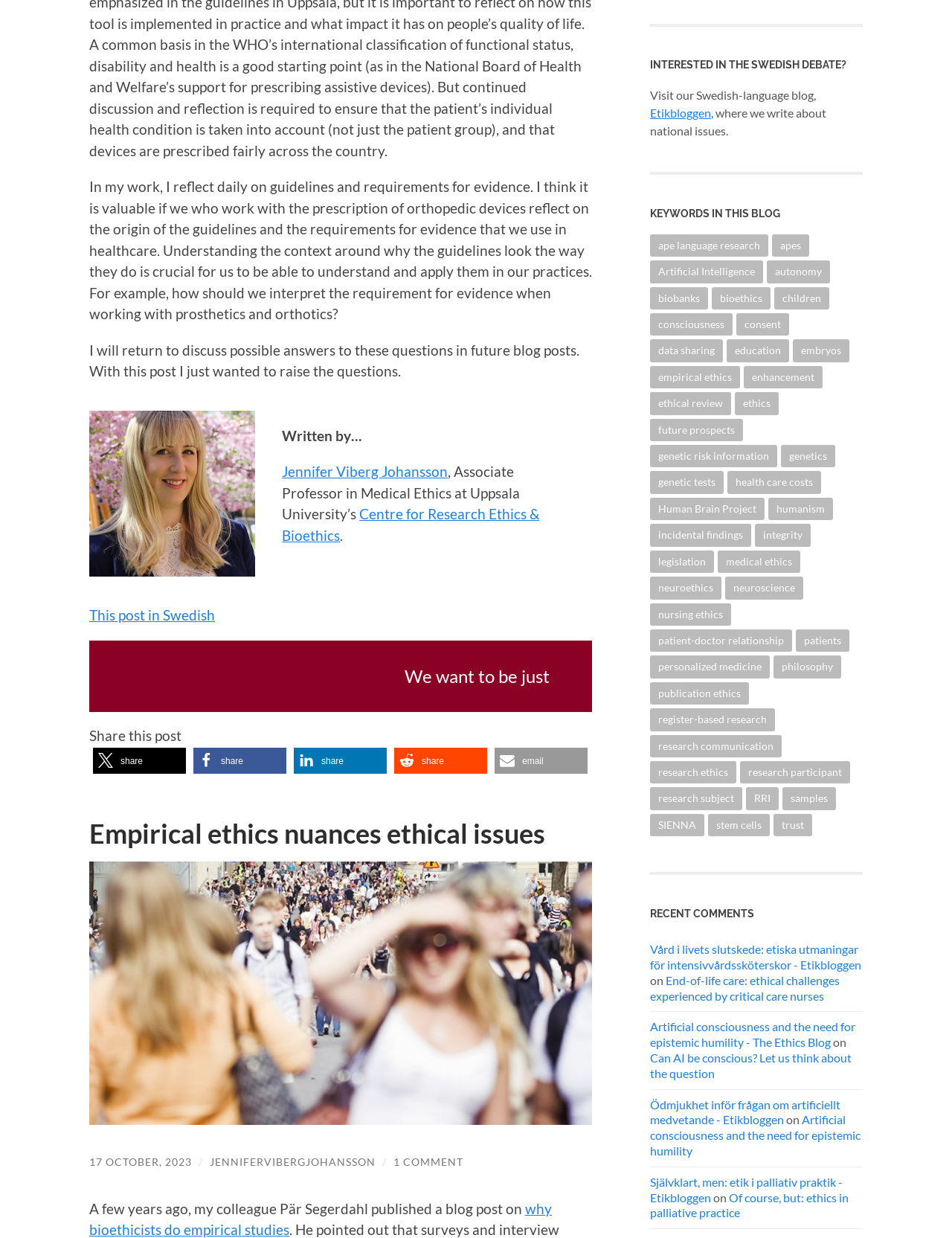Please identify the bounding box coordinates of the element's region that should be clicked to execute the following instruction: "Share this post on X". The bounding box coordinates must be four float numbers between 0 and 1, i.e., [left, top, right, bottom].

[0.098, 0.604, 0.195, 0.625]